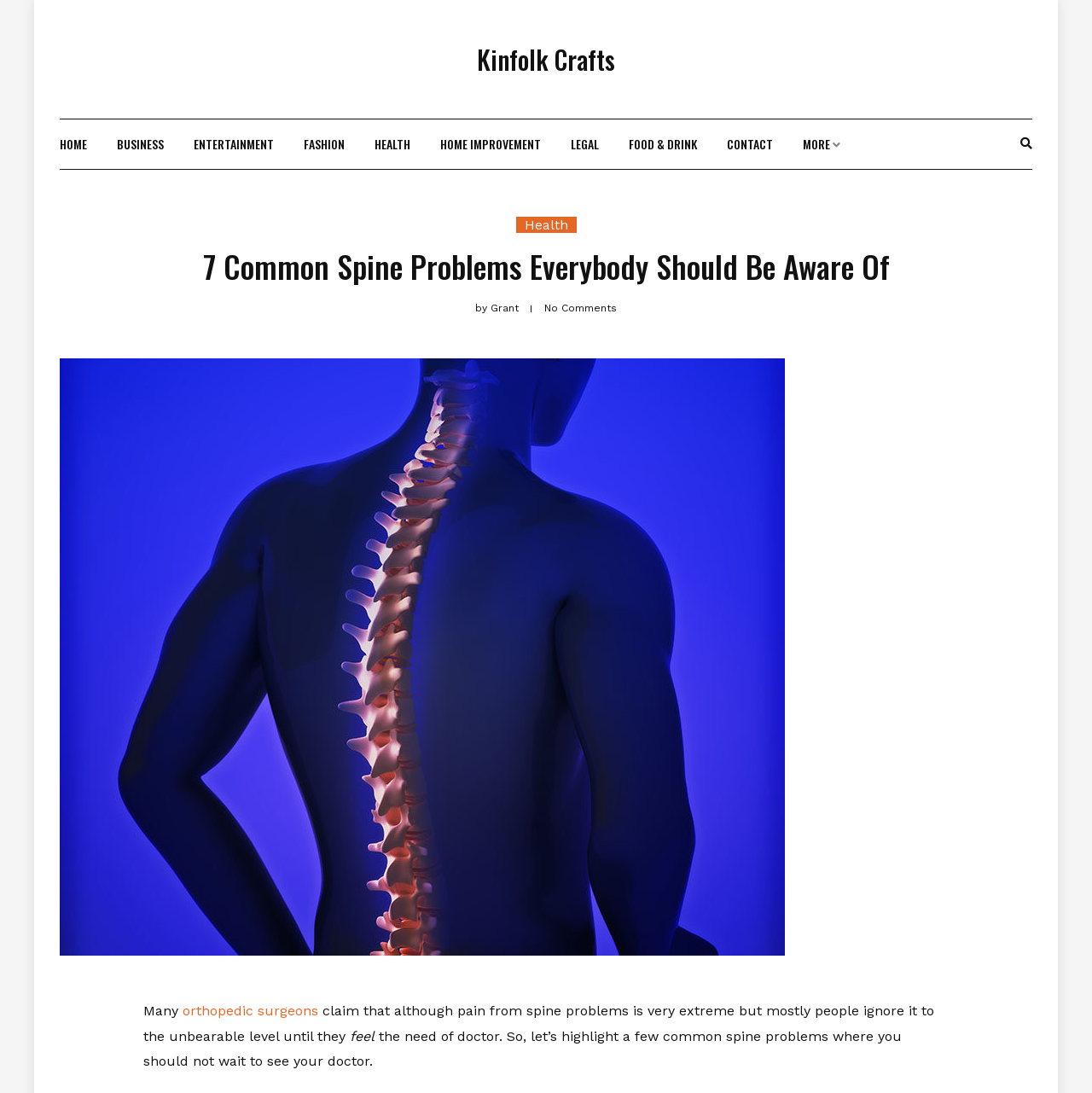Could you highlight the region that needs to be clicked to execute the instruction: "read about Health"?

[0.472, 0.198, 0.528, 0.213]